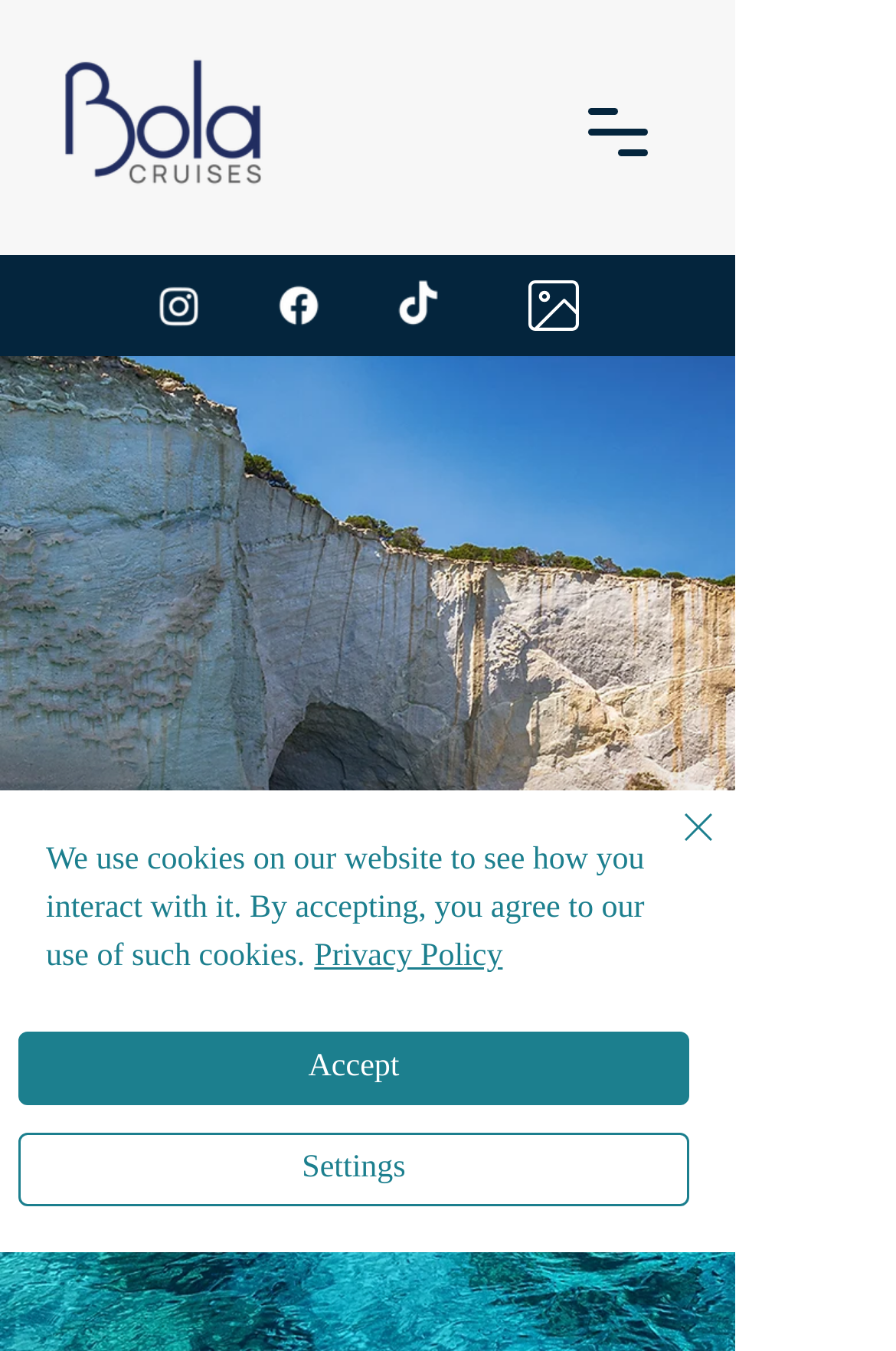Respond to the following question with a brief word or phrase:
What is the logo of Bola Cruises?

Bola Cruises Logo